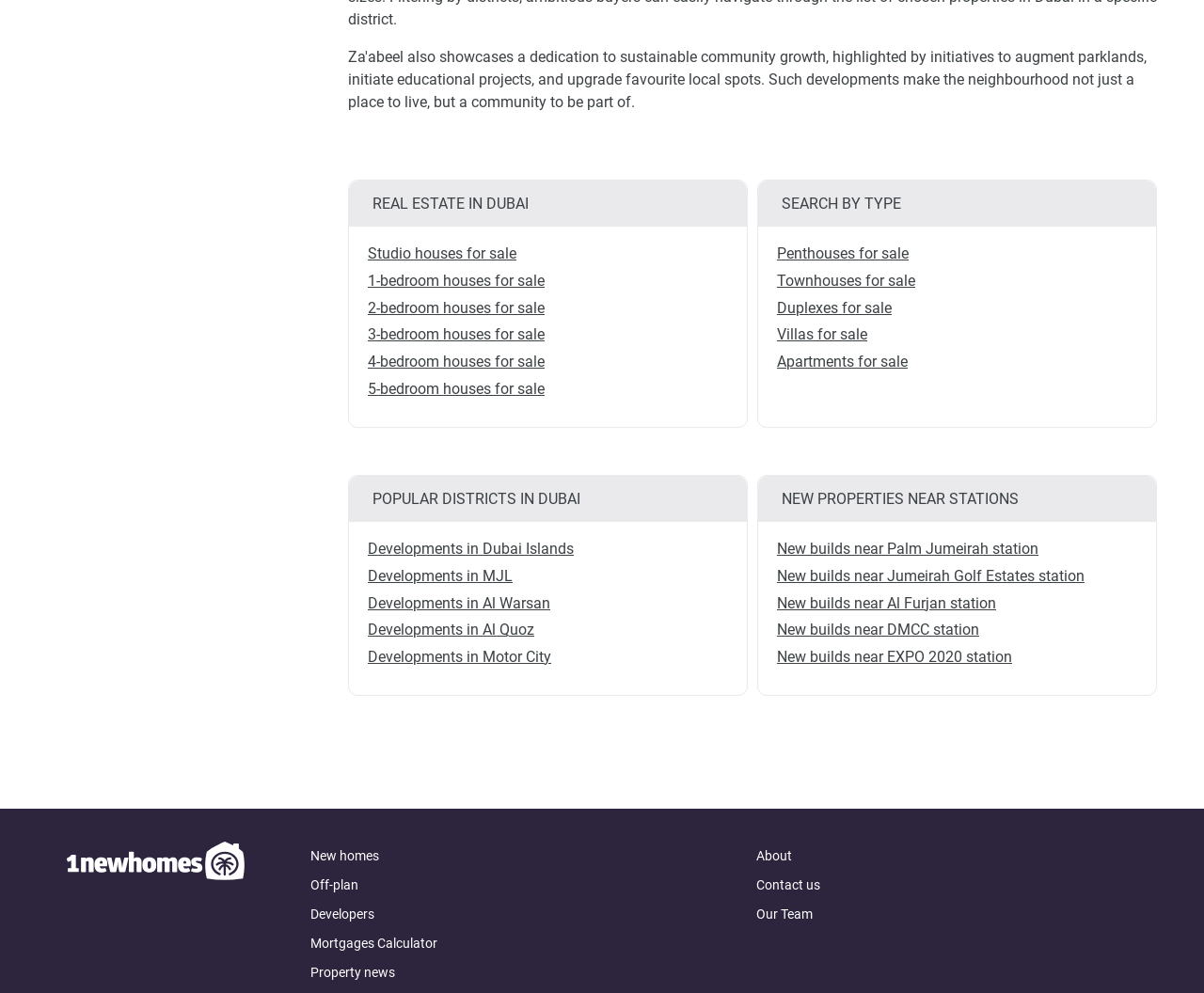Identify the bounding box coordinates for the region to click in order to carry out this instruction: "Explore new builds near Palm Jumeirah station". Provide the coordinates using four float numbers between 0 and 1, formatted as [left, top, right, bottom].

[0.645, 0.54, 0.945, 0.567]